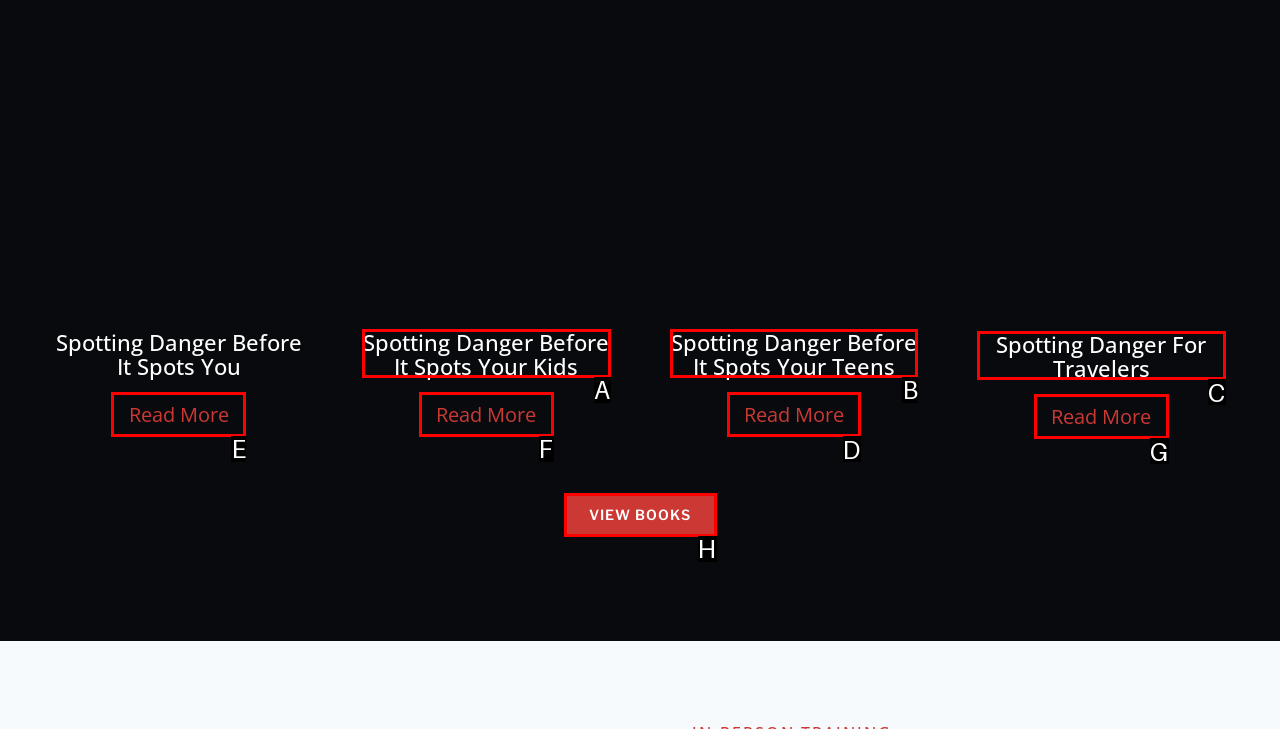Choose the correct UI element to click for this task: Read more about spotting danger before it spots your teens Answer using the letter from the given choices.

D